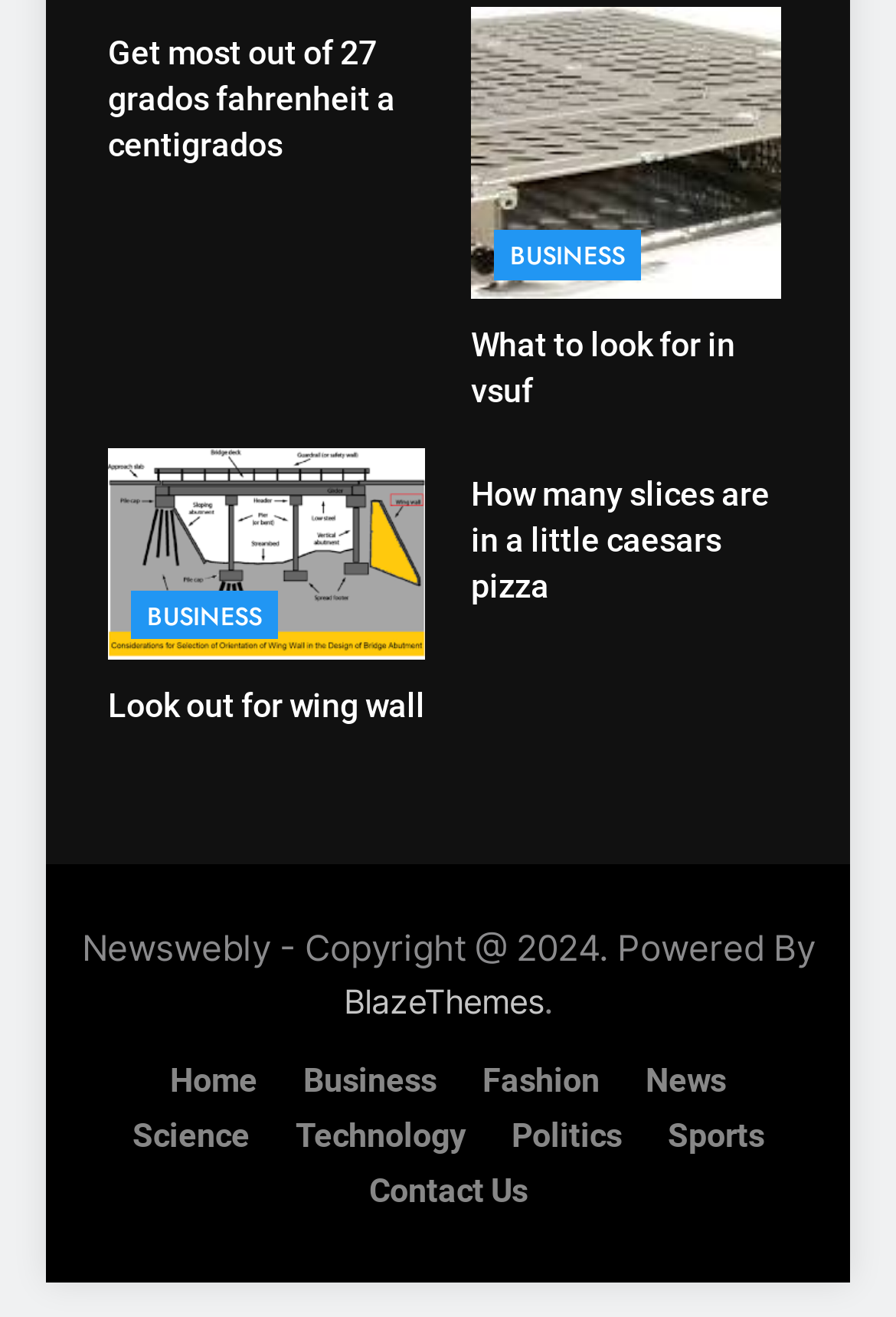Find the bounding box coordinates of the UI element according to this description: "parent_node: BUSINESS".

[0.526, 0.006, 0.879, 0.228]